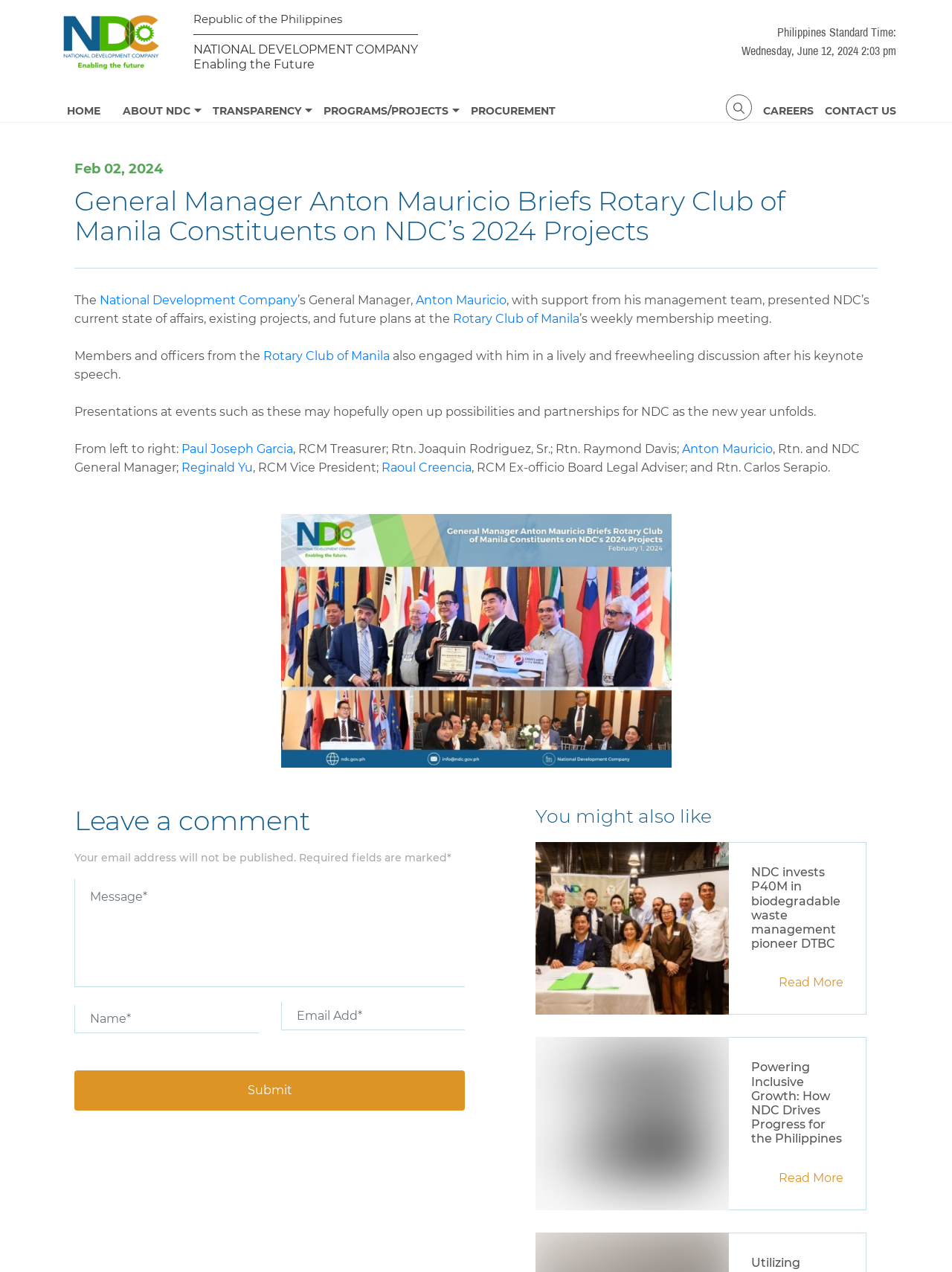Please find the bounding box for the UI element described by: "Reginald Yu".

[0.191, 0.362, 0.266, 0.373]